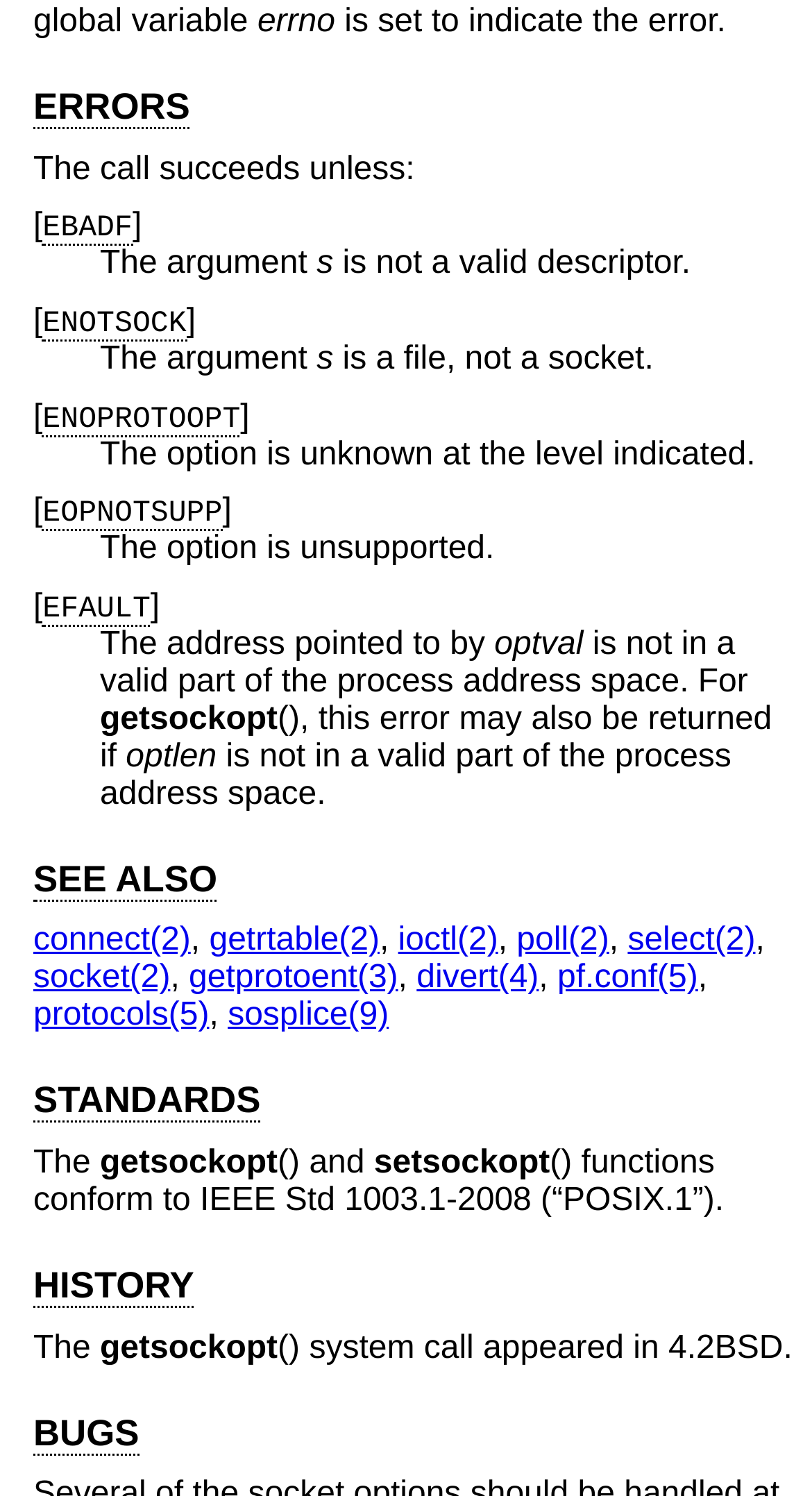Please locate the bounding box coordinates for the element that should be clicked to achieve the following instruction: "Click on STANDARDS". Ensure the coordinates are given as four float numbers between 0 and 1, i.e., [left, top, right, bottom].

[0.041, 0.722, 0.321, 0.751]